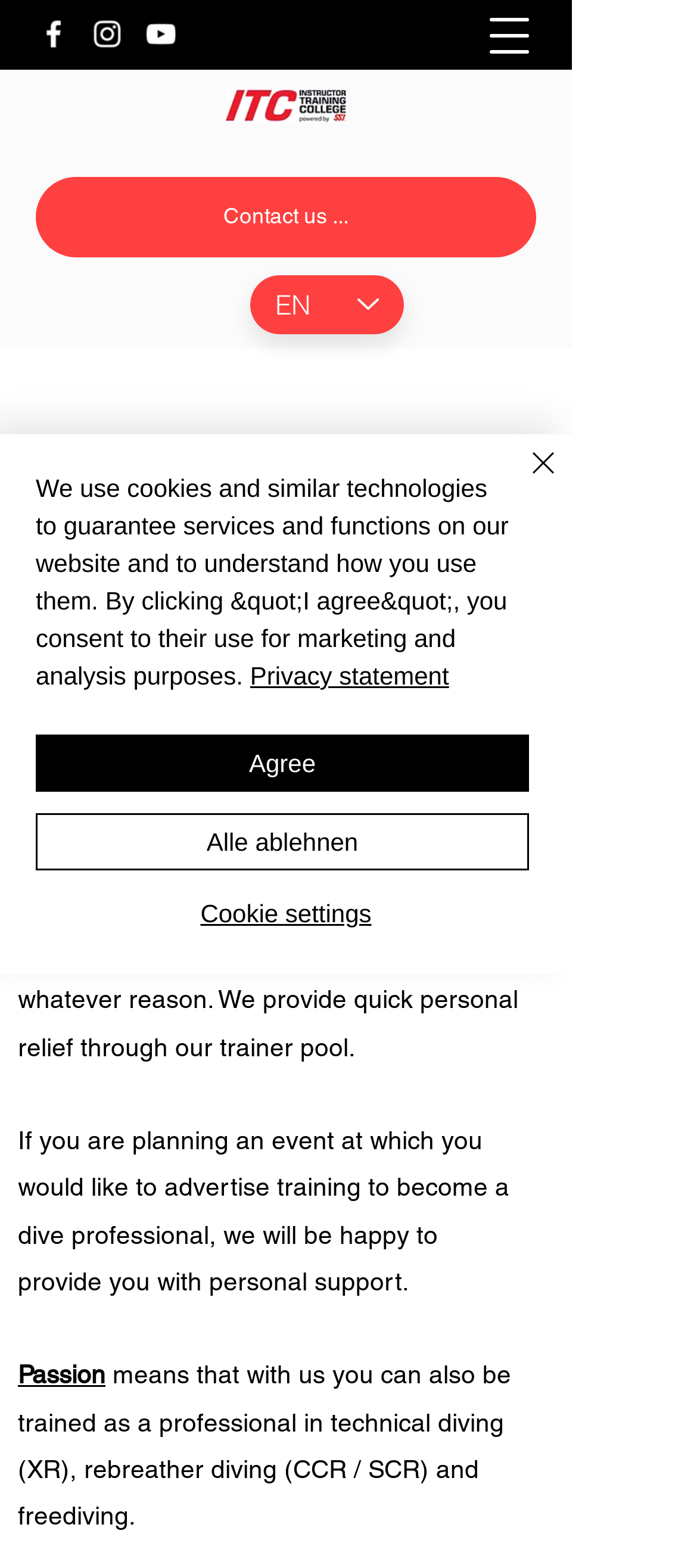Please determine the bounding box of the UI element that matches this description: Privacy statement. The coordinates should be given as (top-left x, top-left y, bottom-right x, bottom-right y), with all values between 0 and 1.

[0.359, 0.422, 0.644, 0.44]